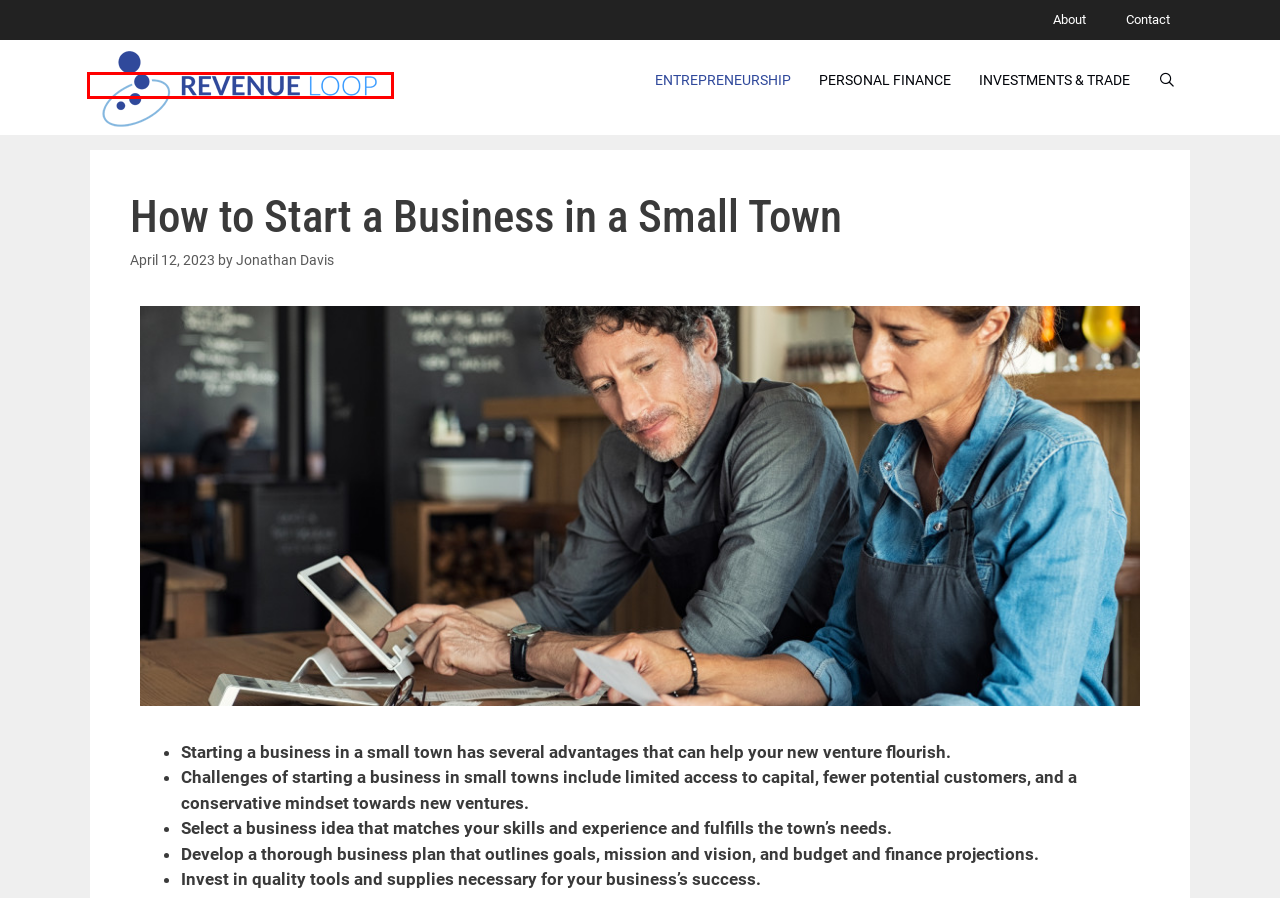Review the webpage screenshot provided, noting the red bounding box around a UI element. Choose the description that best matches the new webpage after clicking the element within the bounding box. The following are the options:
A. Rotational Molding Materials: Resin Types You Should Consider | Revenue Loop
B. Entrepreneurship Archives - Revenue Loop
C. A Guide for First-Time Real Estate Investors - Revenue Loop
D. Personal Finance Archives - Revenue Loop
E. Your Guide to Business and Financial Success | Revenue Loop
F. About the Site | Revenue Loop
G. Contact Us | Revenue Loop
H. Investments & Trade Archives - Revenue Loop

E